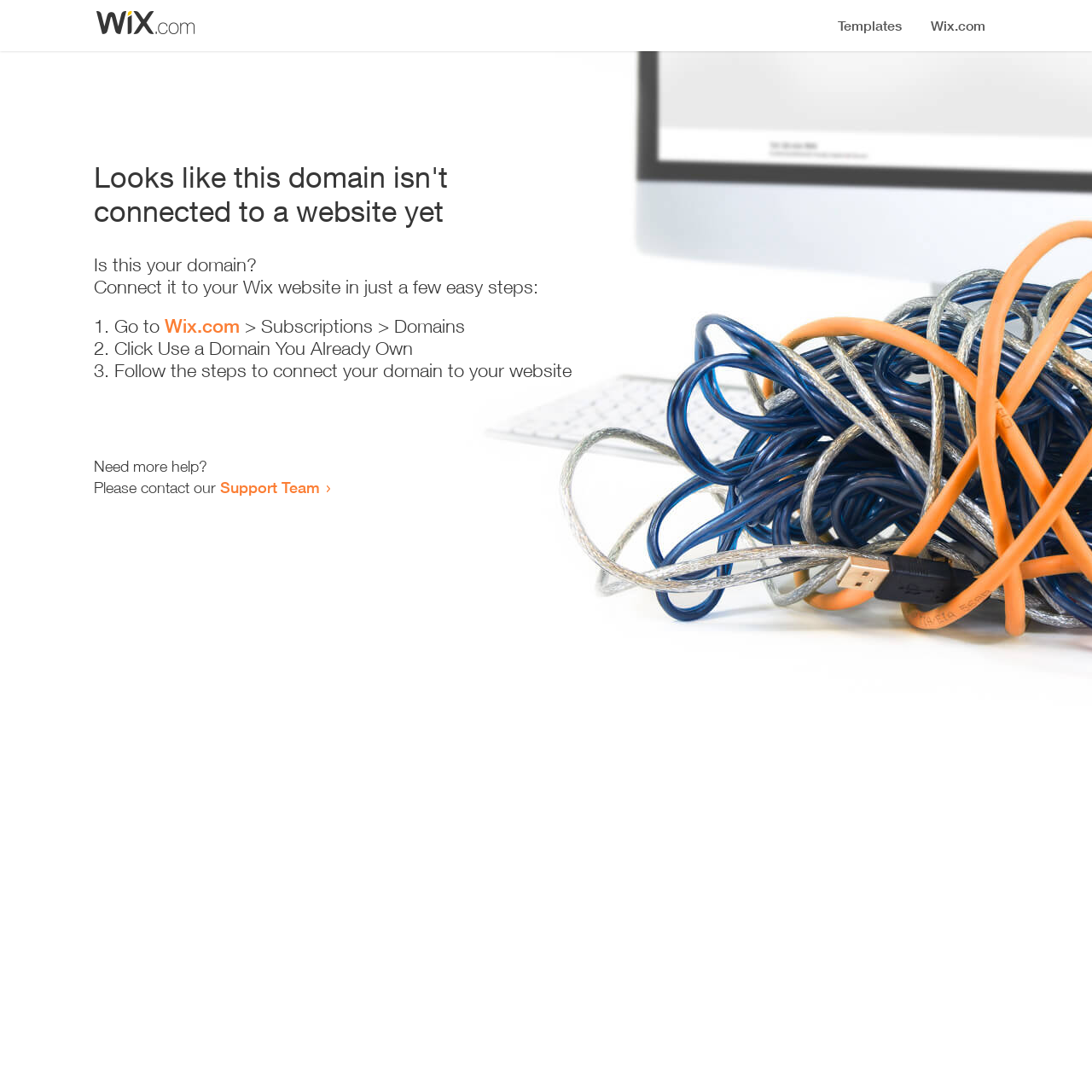Describe the webpage in detail, including text, images, and layout.

The webpage appears to be an error page, indicating that a domain is not connected to a website yet. At the top, there is a small image, followed by a heading that states the error message. Below the heading, there is a series of instructions to connect the domain to a Wix website. The instructions are presented in a step-by-step format, with three numbered list items. Each list item contains a brief description of the action to take, with the second list item containing a link to Wix.com. 

To the right of the list items, there is a brief description of the action to take. The instructions are followed by a message asking if the user needs more help, and providing a link to the Support Team if they do. The overall layout is simple and easy to follow, with clear headings and concise text.